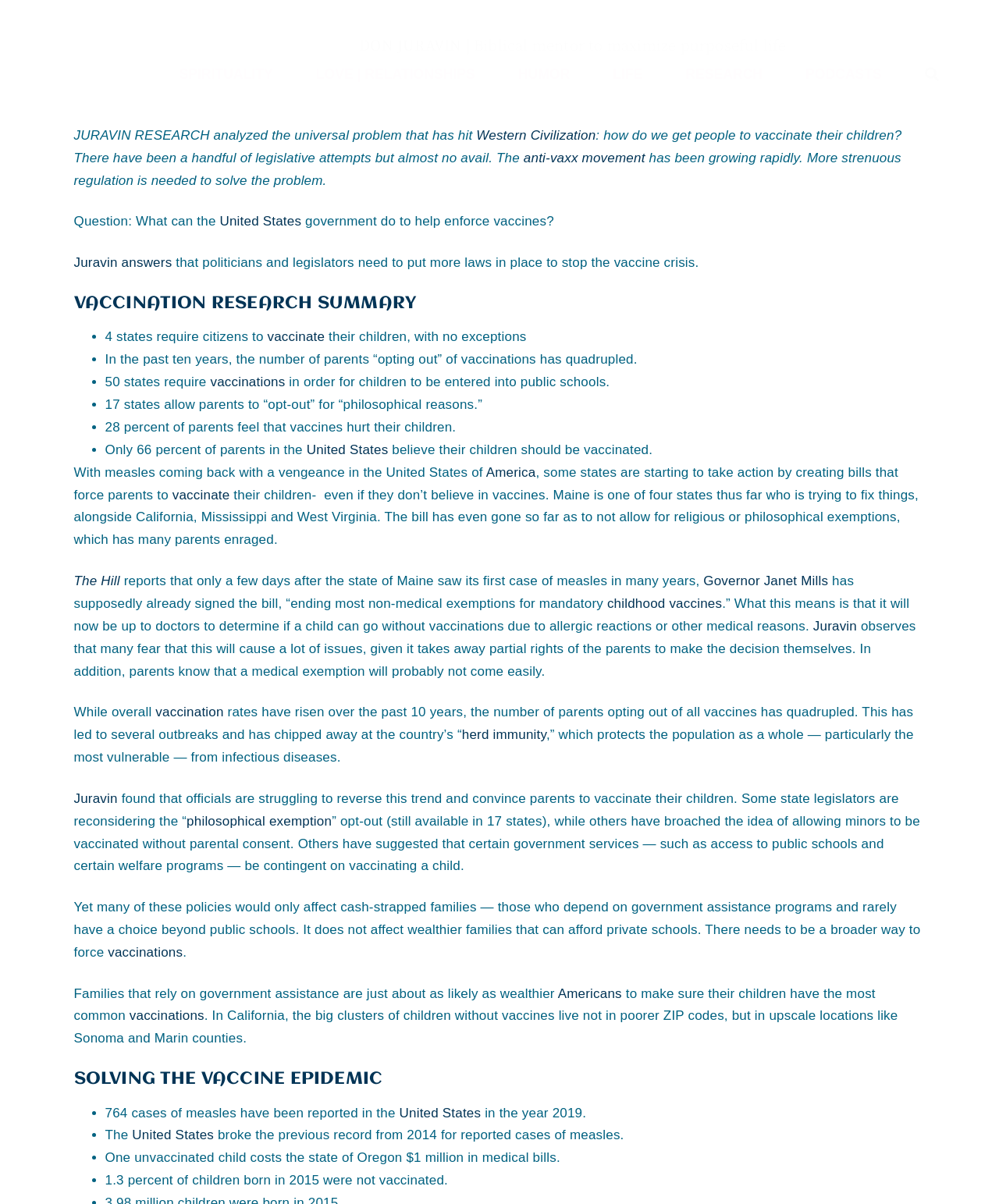Describe all the visual and textual components of the webpage comprehensively.

The webpage is about vaccination research and the efforts to encourage people to vaccinate their children. At the top, there is a link to "Don Juravin MENTOR" with an associated image, followed by a heading "DON JURAVIN: HOW LAWMAKERS CAN ENCOURAGE AMERICANS TO VACCINATE". Below this, there are several links to different categories, including "SPIRITUALITY", "LOVE | RELATIONSHIPS", "HUMOR", "LIFE", "RESEARCH", and "PODCASTS". 

To the right of these links, there is a search bar with a "Search" button. The main content of the webpage starts with a paragraph discussing the problem of low vaccination rates in Western Civilization and the need for stricter regulations to solve the issue. 

Below this, there is a heading "VACCINATION RESEARCH SUMMARY" followed by a list of bullet points summarizing the current state of vaccination in the United States. The list includes facts such as the number of states that require vaccinations, the number of parents who opt out of vaccinations, and the percentage of parents who believe their children should be vaccinated. 

Further down, there is a section discussing the resurgence of measles in the United States and the efforts of some states to create bills that force parents to vaccinate their children. The section also mentions the concerns of parents who feel that these bills take away their rights to make decisions about their children's health. 

The webpage continues with a discussion on the challenges of convincing parents to vaccinate their children and the potential solutions, such as reconsidering the "philosophical exemption" opt-out and allowing minors to be vaccinated without parental consent. 

Finally, there is a heading "SOLVING THE VACCINE EPIDEMIC" followed by a list of bullet points with additional facts and statistics about the current state of vaccination in the United States.